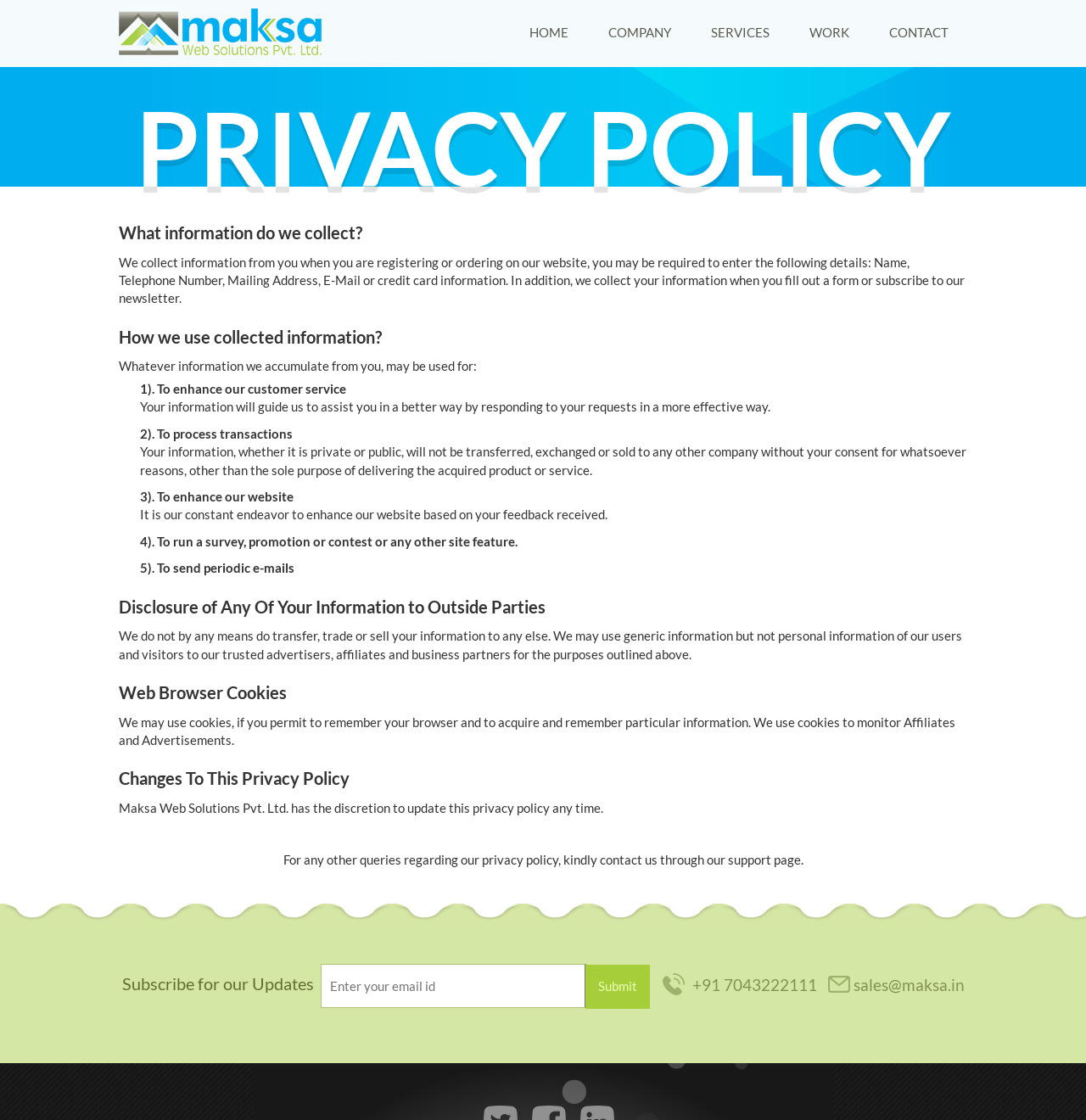Give a one-word or short phrase answer to this question: 
What is the purpose of collecting information?

To enhance customer service